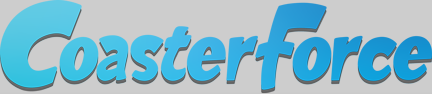Offer a meticulous description of the image.

The image features the logo of "CoasterForce," a vibrant and eye-catching design characterized by its bold, stylized lettering in a gradient of blue hues. The name "CoasterForce" is prominently displayed against a light gray background, suggesting a theme related to amusement parks and roller coasters. This logo likely represents a community or forum dedicated to discussions about theme parks, rides, and related topics, appealing to enthusiasts and fans of thrill-seeking experiences.